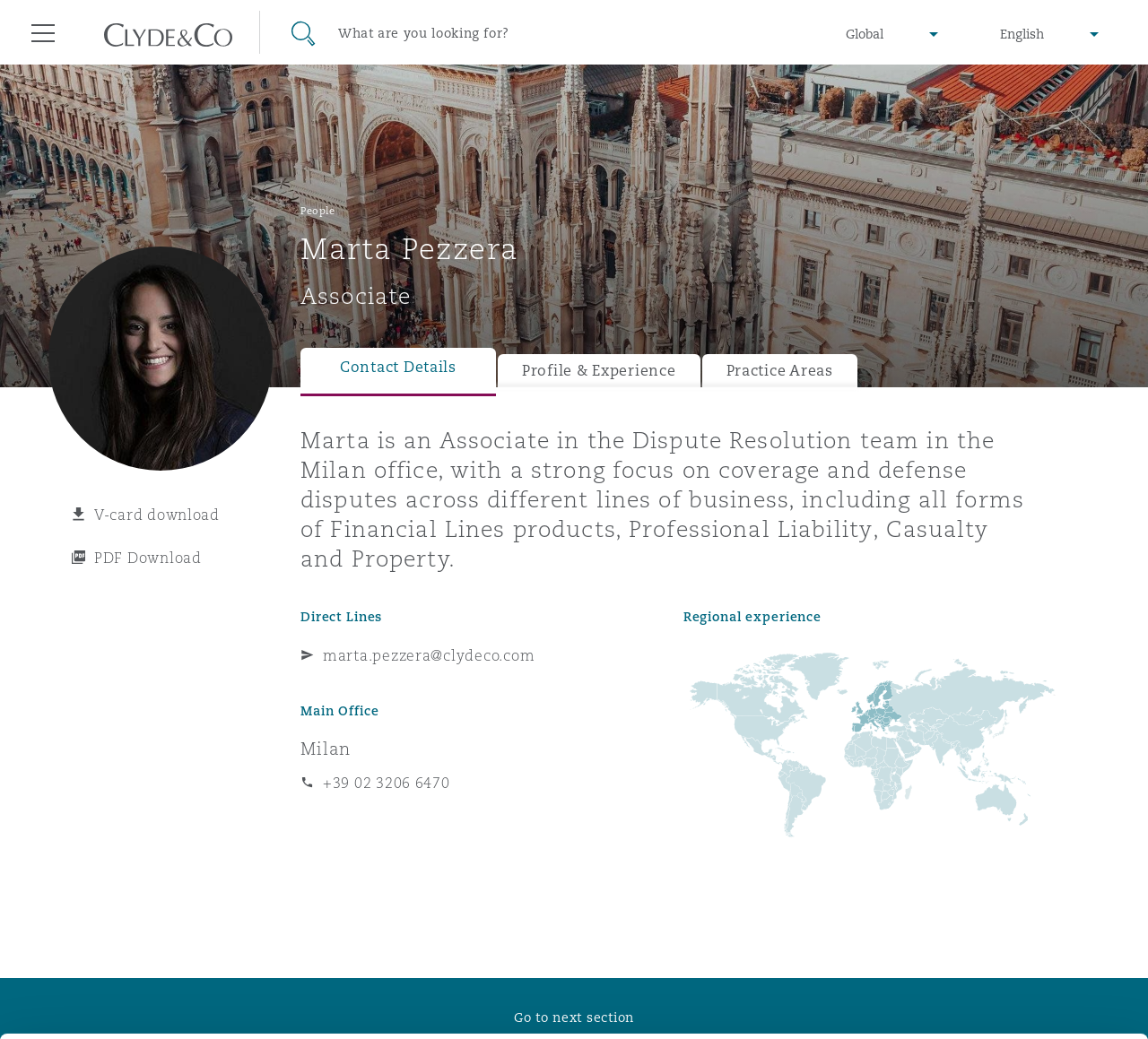Given the element description Profile & Experience, identify the bounding box coordinates for the UI element on the webpage screenshot. The format should be (top-left x, top-left y, bottom-right x, bottom-right y), with values between 0 and 1.

[0.434, 0.341, 0.61, 0.373]